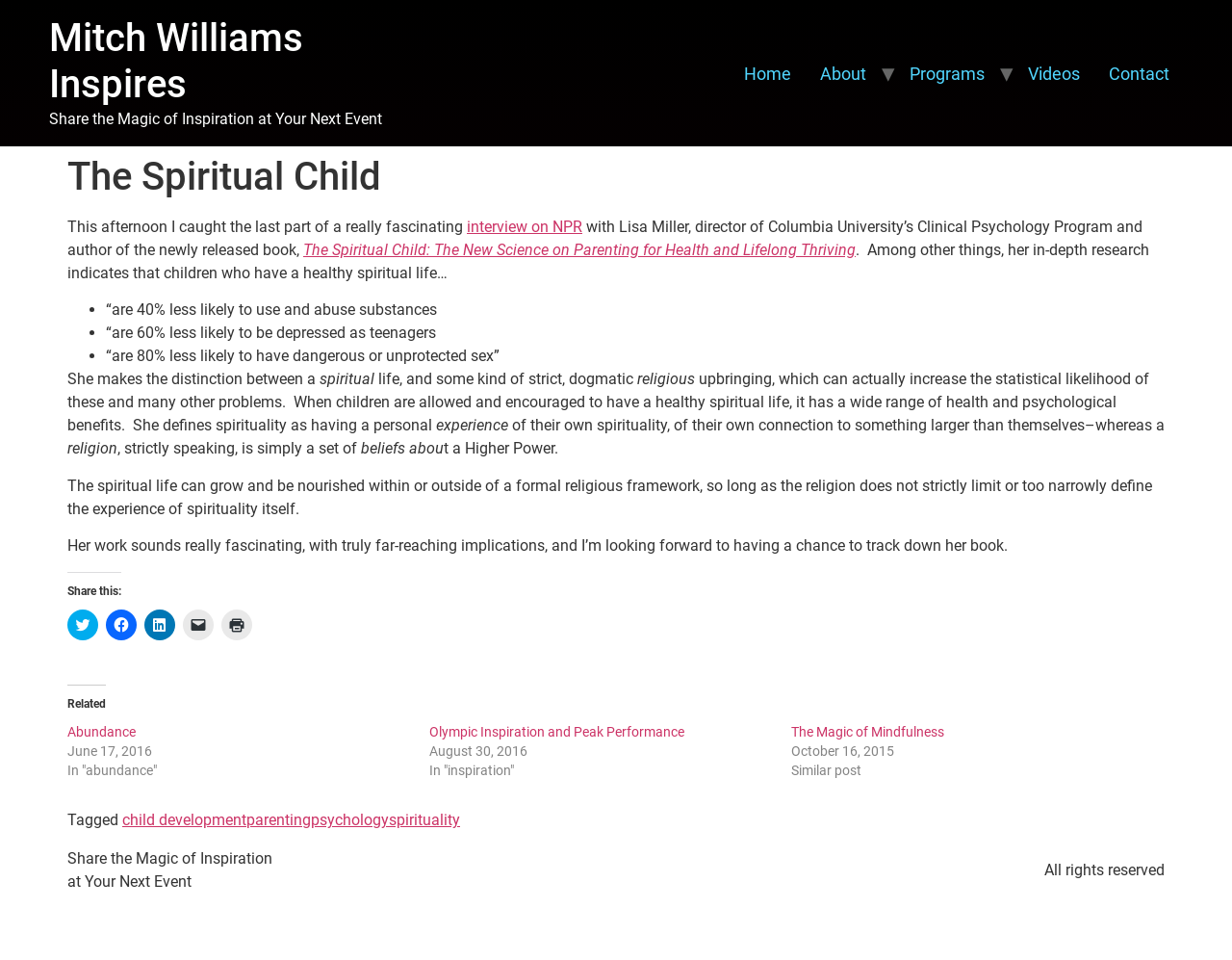Using the description "The Magic of Mindfulness", locate and provide the bounding box of the UI element.

[0.642, 0.755, 0.767, 0.771]